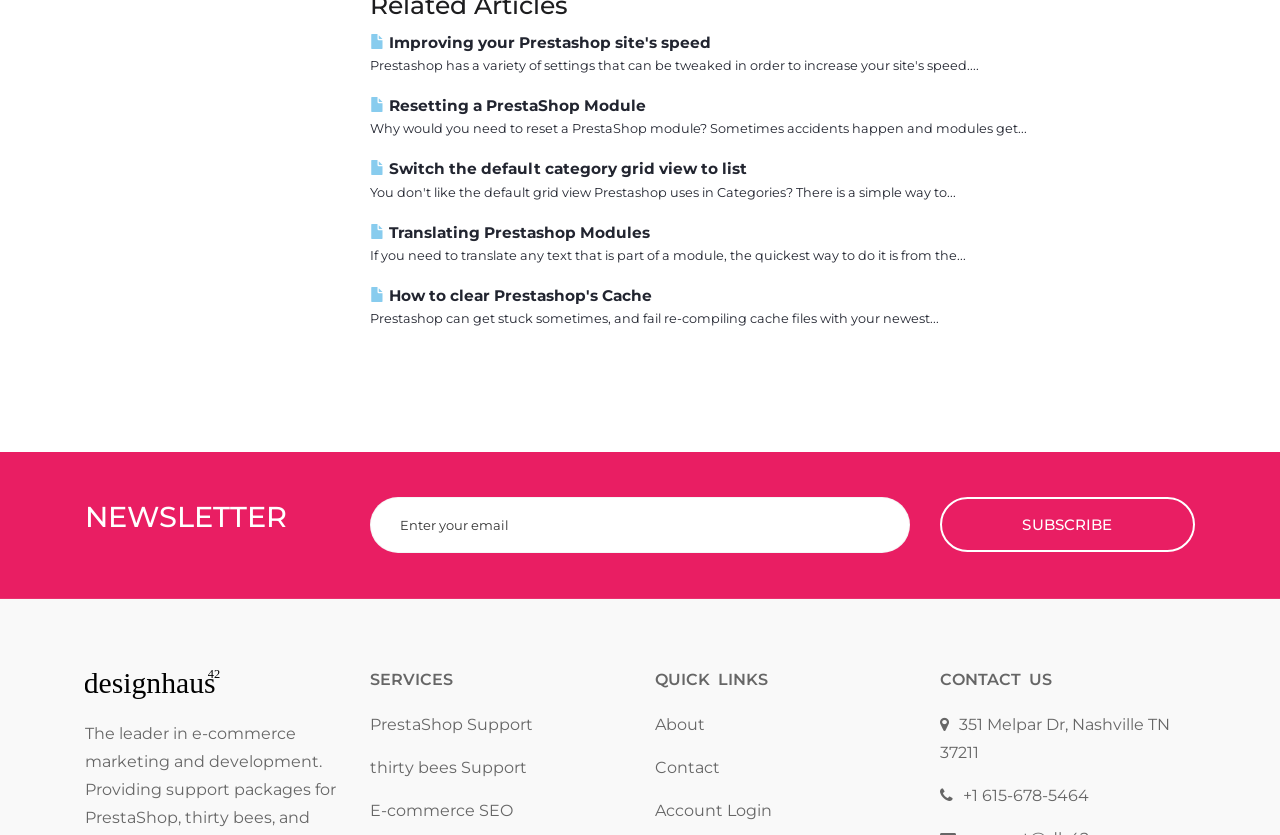Please locate the bounding box coordinates of the element that should be clicked to complete the given instruction: "Log in to your account".

[0.512, 0.96, 0.603, 0.983]